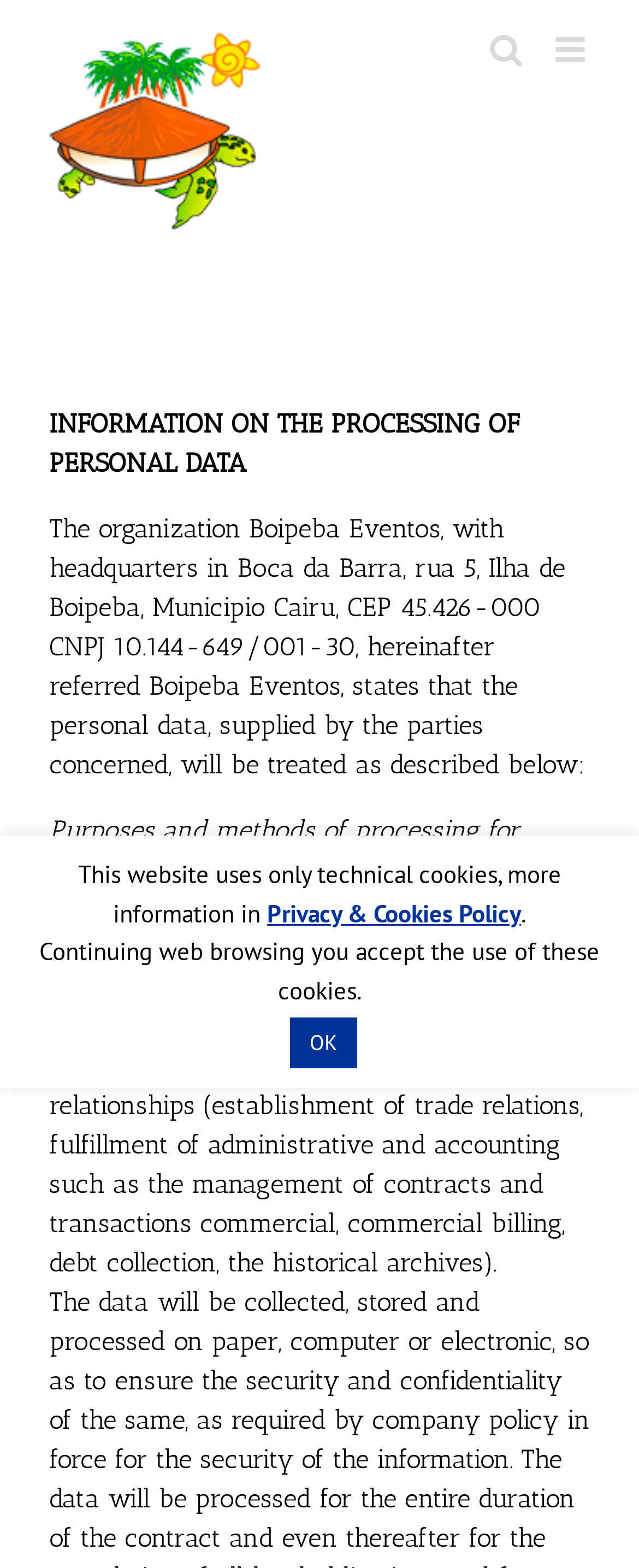Use a single word or phrase to answer the question:
What is the purpose of the button at the bottom?

OK